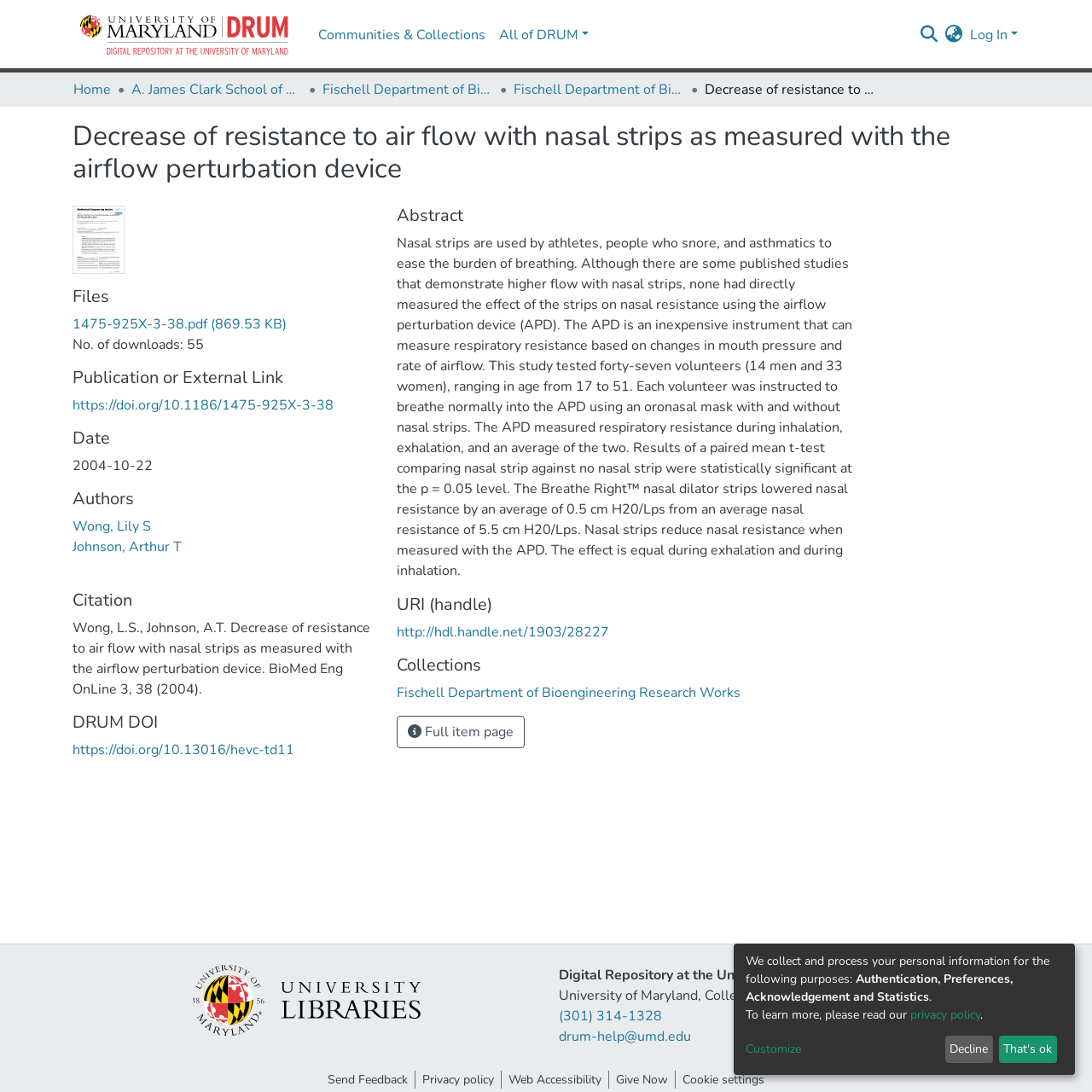Explain the webpage's design and content in an elaborate manner.

This webpage appears to be a research article page from the University of Maryland's Digital Repository. At the top, there is a main navigation bar with links to "DRUM", "Communities & Collections", "All of DRUM", and a search bar. To the right of the search bar, there are buttons for language switching and logging in.

Below the navigation bar, there is a breadcrumb navigation section with links to "Home", "A. James Clark School of Engineering", "Fischell Department of Bioengineering", and "Fischell Department of Bioengineering Research Works".

The main content of the page is divided into two sections. On the left, there is a heading with the title of the research article, "Decrease of resistance to air flow with nasal strips as measured with the airflow perturbation device". Below the title, there is a thumbnail image and several links to files, including a PDF file. There are also headings and links to "Publication or External Link", "Date", "Authors", "Citation", "DRUM DOI", and "Abstract".

The abstract section provides a summary of the research article, which discusses the use of nasal strips to ease breathing and the measurement of their effect on nasal resistance using the airflow perturbation device.

On the right side of the page, there are headings and links to "URI (handle)", "Collections", and a button to view the full item page.

At the bottom of the page, there is a section with links to the UMD Libraries logo, "Digital Repository at the University of Maryland", and contact information. There are also links to "Send Feedback", "Privacy policy", "Web Accessibility", "Give Now", and "Cookie settings". Additionally, there is a section with information about collecting and processing personal information, with links to the privacy policy and options to customize or decline.